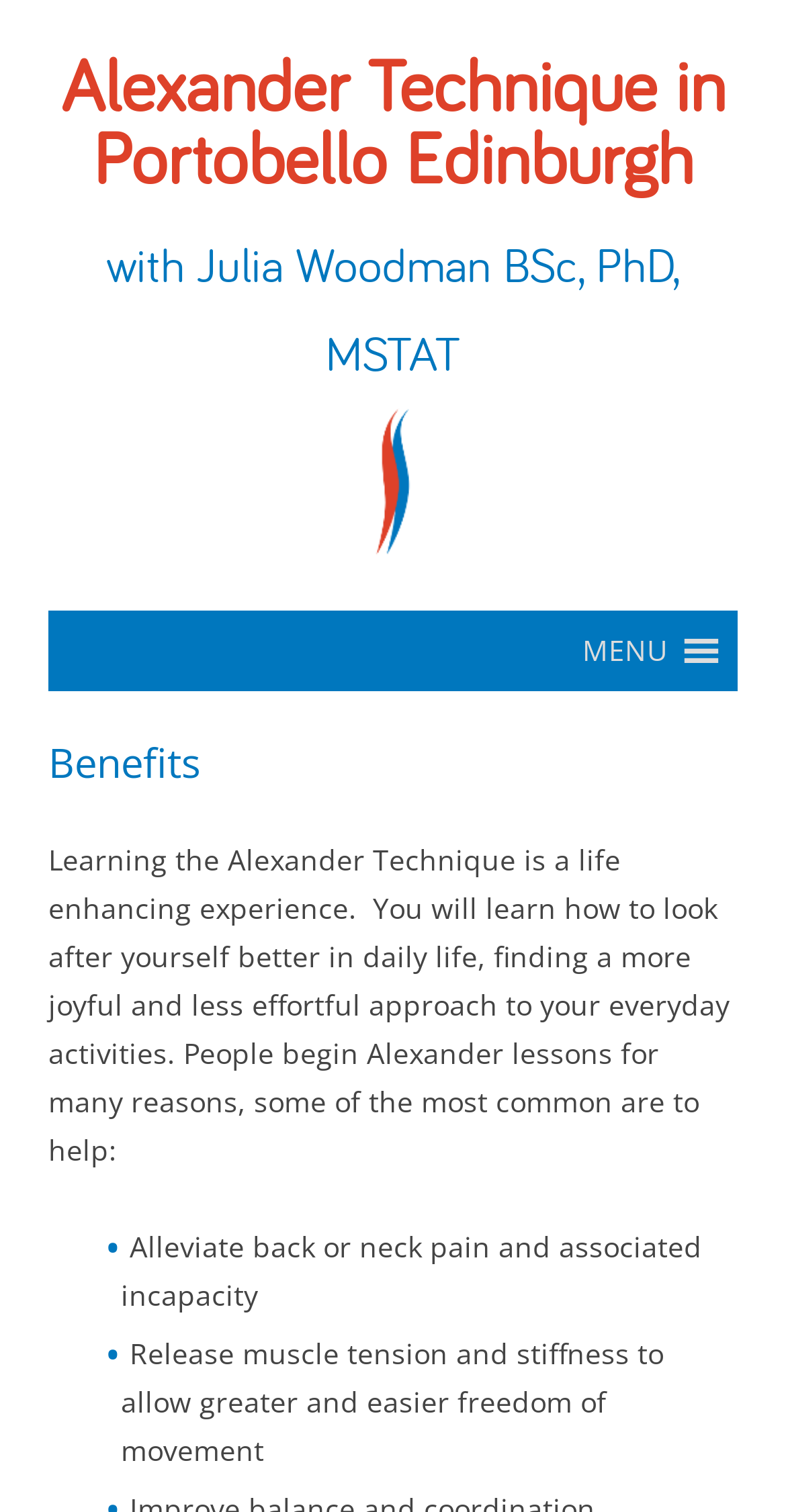Provide an in-depth caption for the contents of the webpage.

The webpage is about the benefits of learning the Alexander Technique with Julia Woodman in Portobello, Edinburgh. At the top left of the page, there is a swirl logo image for Julia Woodman. Next to it, there is a heading that reads "Alexander Technique in Portobello Edinburgh" which is also a link. Below this heading, there is another heading that reads "with Julia Woodman BSc, PhD, MSTAT".

In the top right corner, there is a menu button with a hamburger icon, which is currently not expanded. Below the menu button, there is a link to skip to the content. 

The main content of the page is divided into sections. The first section has a heading that reads "Benefits". Below this heading, there is a paragraph of text that explains the benefits of learning the Alexander Technique, including looking after oneself better in daily life and finding a more joyful approach to everyday activities.

Below this paragraph, there are two bullet points that list specific benefits, including alleviating back or neck pain and releasing muscle tension and stiffness to allow greater freedom of movement. These bullet points are positioned in the lower half of the page, with the first one located slightly above the middle and the second one located near the bottom.